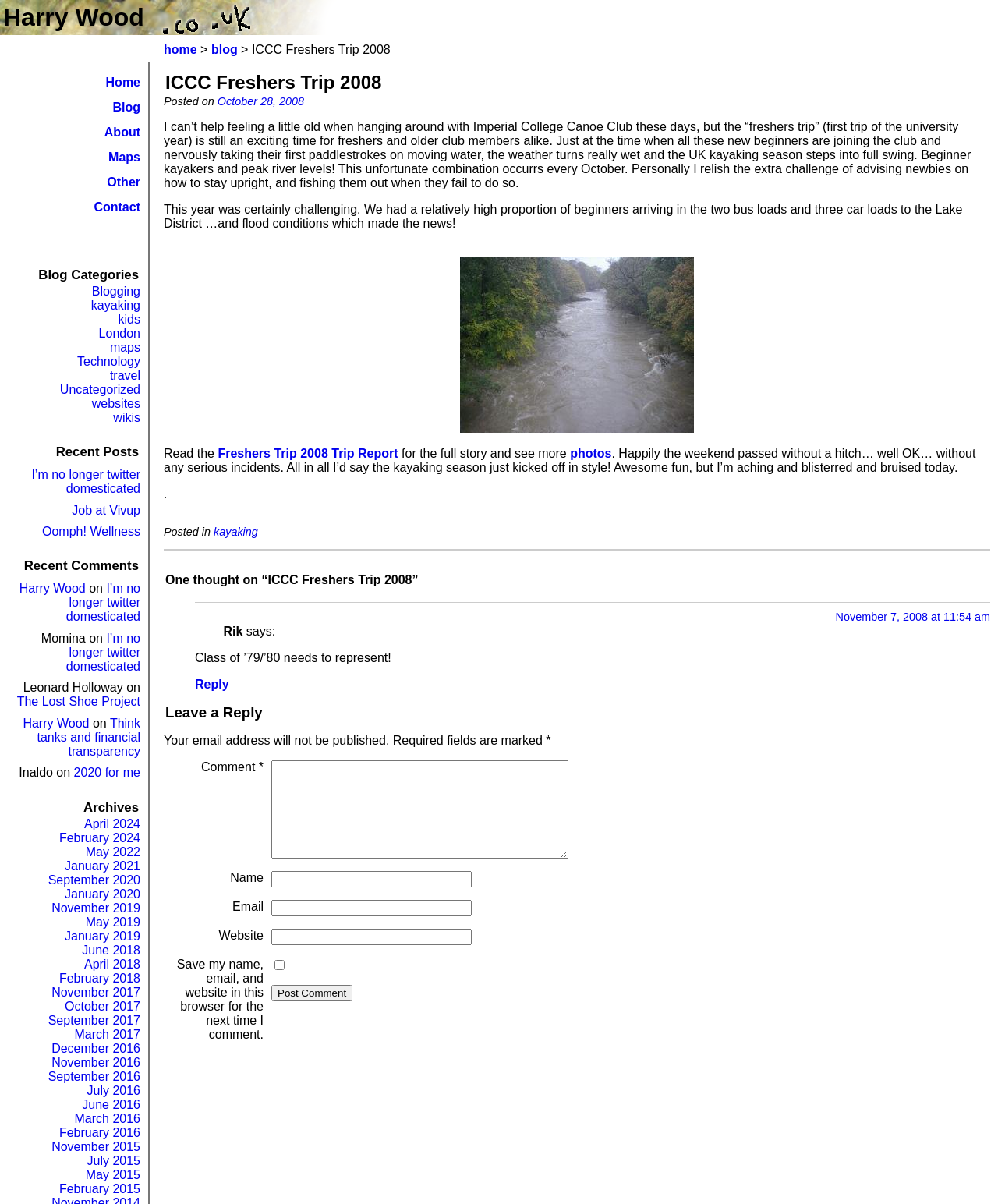Give an extensive and precise description of the webpage.

This webpage is Harry Wood's personal website, featuring a blog, map examples, and other miscellaneous content. At the top of the page, there is a heading with the website's title, "Harry Wood's website," followed by a navigation menu with links to the home page, blog, about section, maps, and other categories.

Below the navigation menu, there is a main content area that takes up most of the page. The main content area is divided into several sections. The first section is an article titled "ICCC Freshers Trip 2008," which includes a heading, a brief introduction, and several paragraphs of text describing the Imperial College Canoe Club's freshers trip. The article also includes a link to a trip report and a photo of a flooded river.

Following the article, there is a section for comments, where users can leave their thoughts on the article. The comment section includes a text box for users to enter their comments, as well as fields for their name, email, and website.

To the right of the main content area, there are several sidebars that provide additional information and links. One sidebar lists the website's categories, including blogging, kayaking, kids, London, maps, technology, travel, and uncategorized. Another sidebar lists recent posts, including links to articles titled "I'm no longer Twitter domesticated," "Job at Vivup," and "Oomph! Wellness." A third sidebar lists recent comments, including links to the articles being commented on and the names of the commenters.

At the bottom of the page, there is a footer section that provides additional links and information. The footer includes links to the home page, blog, about section, maps, and other categories, as well as a link to a contact page.